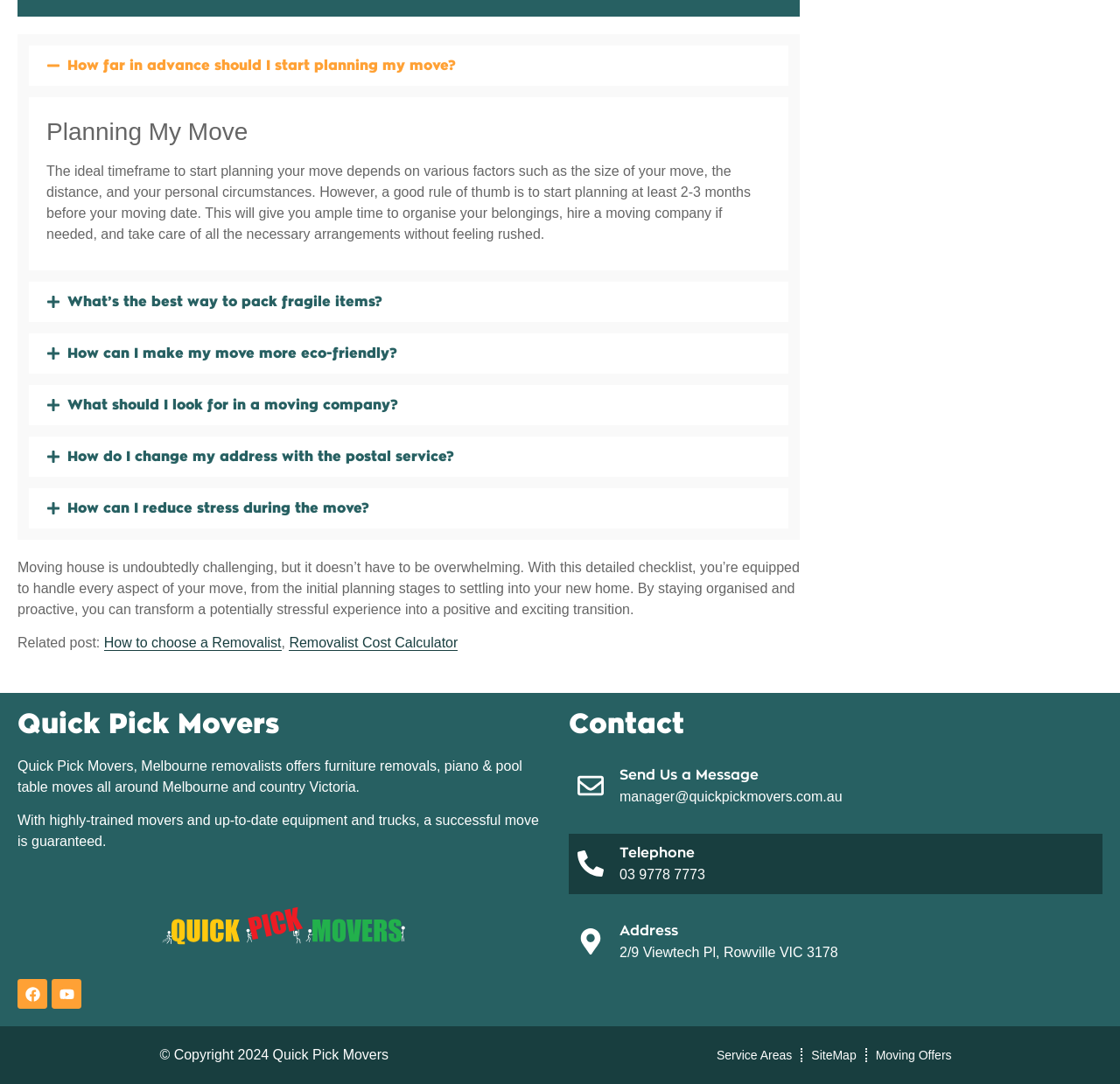Please identify the bounding box coordinates of the clickable element to fulfill the following instruction: "Click on 'How far in advance should I start planning my move?' button". The coordinates should be four float numbers between 0 and 1, i.e., [left, top, right, bottom].

[0.026, 0.042, 0.704, 0.079]